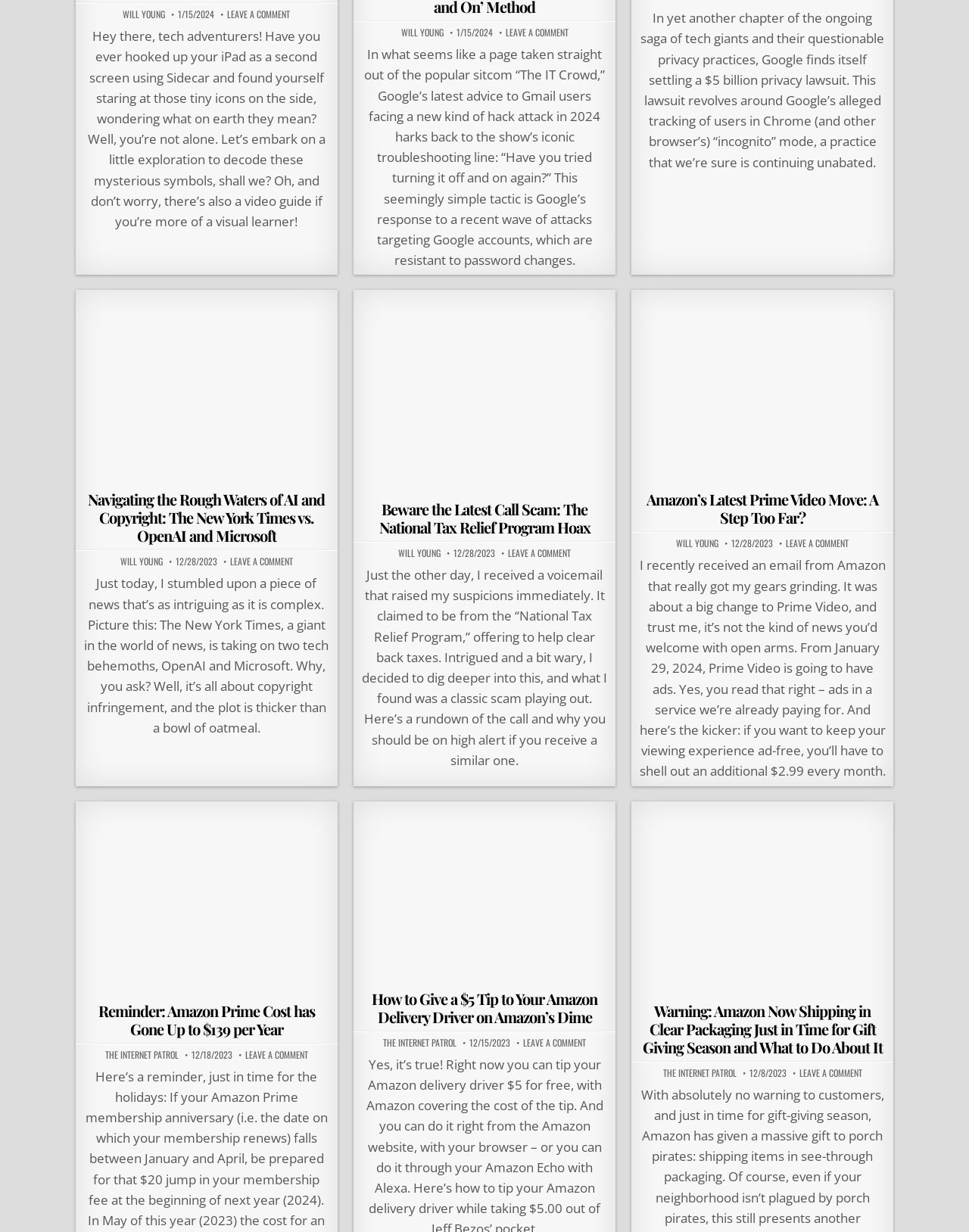Can you identify the bounding box coordinates of the clickable region needed to carry out this instruction: 'Click the Jamiesons Logo'? The coordinates should be four float numbers within the range of 0 to 1, stated as [left, top, right, bottom].

None